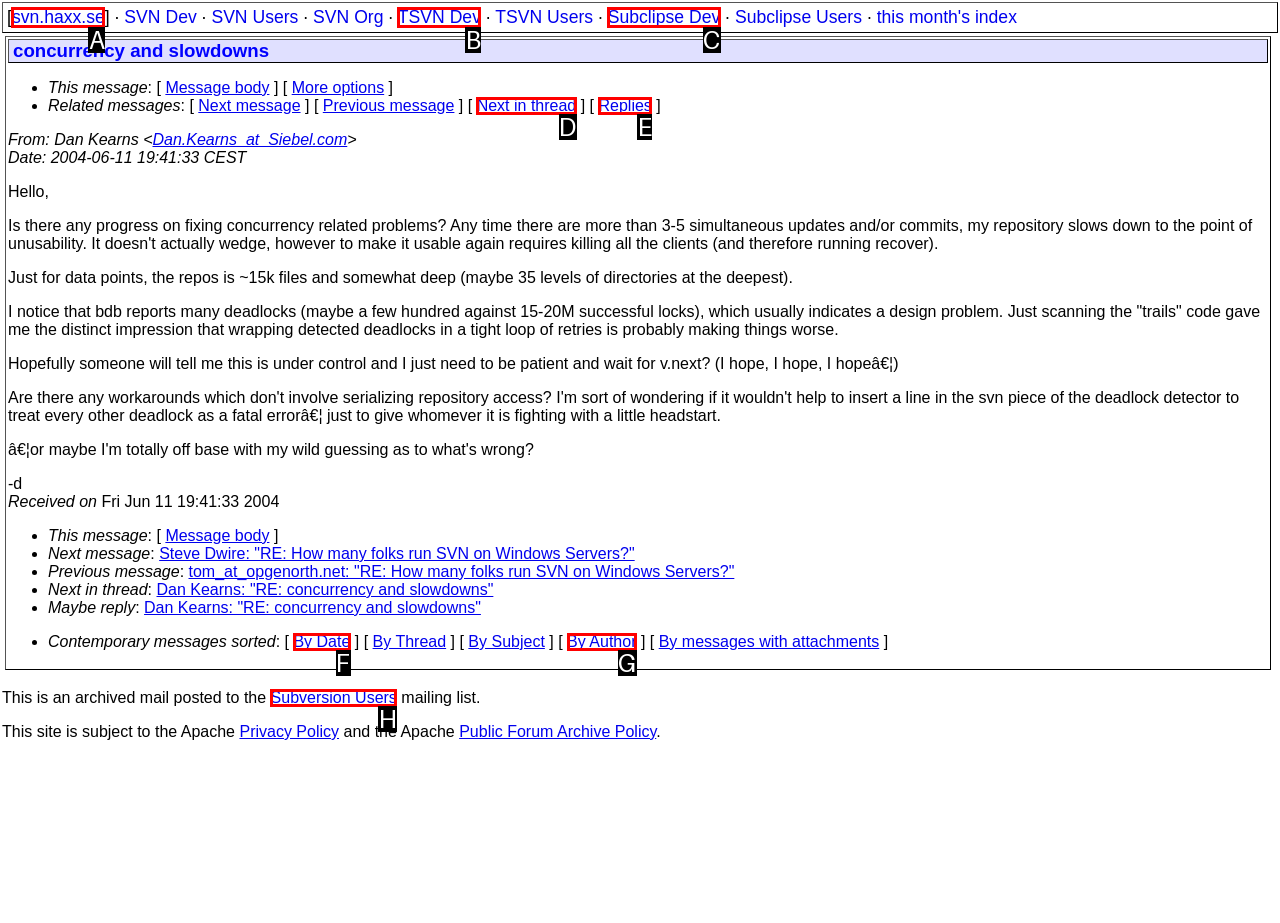Tell me which one HTML element best matches the description: Subclipse Dev Answer with the option's letter from the given choices directly.

C